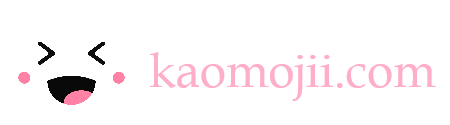Refer to the image and provide a thorough answer to this question:
What is the shape of the face?

The caption describes the face as 'expressive' with 'upturned eyes and a broad smile', which suggests that the face is not a neutral or plain face, but rather a face that conveys emotions and feelings.